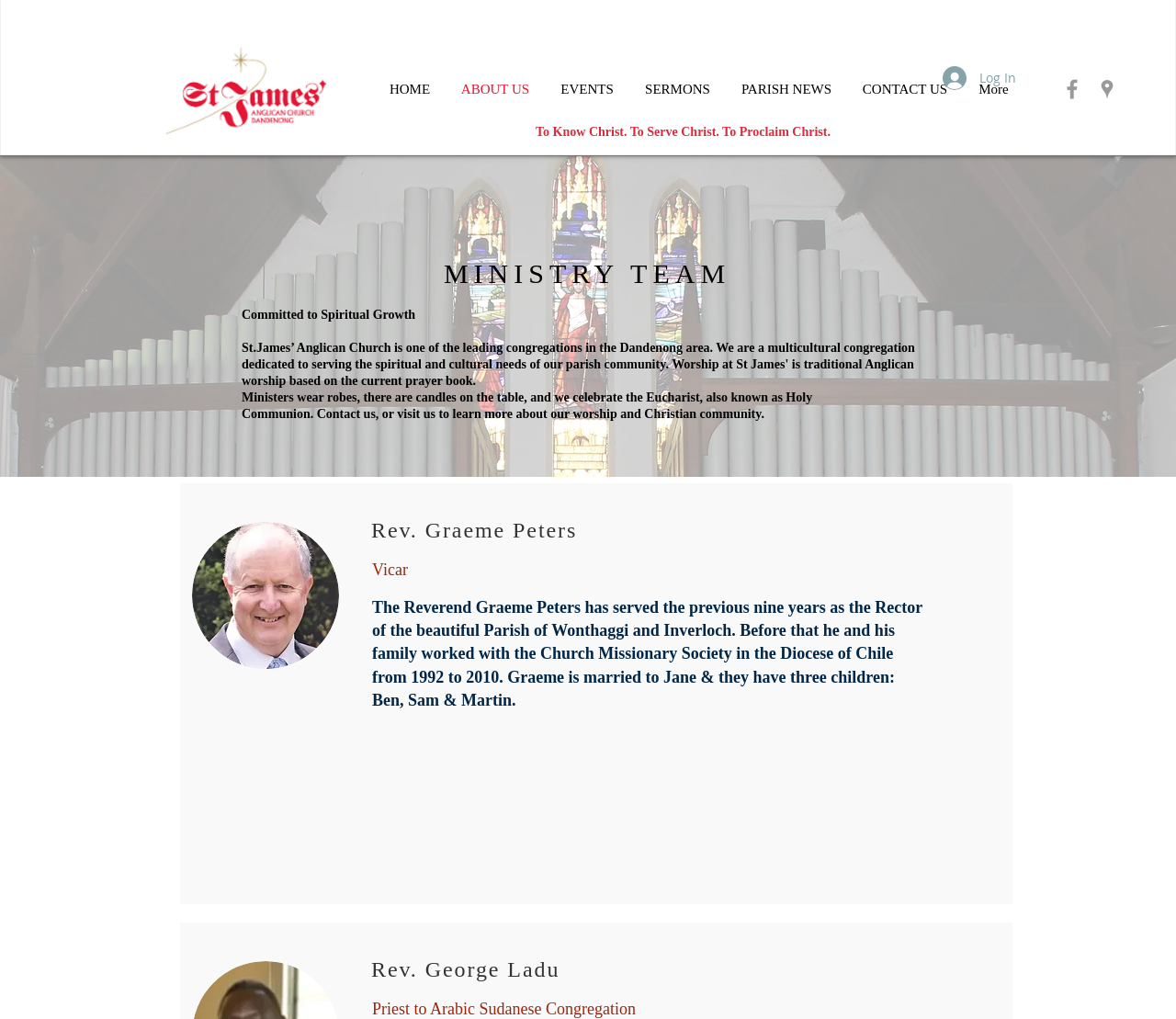Using the elements shown in the image, answer the question comprehensively: How many links are in the navigation menu?

I found the number of links in the navigation menu by looking at the navigation element with the text 'Site' and counting the number of link elements inside it.